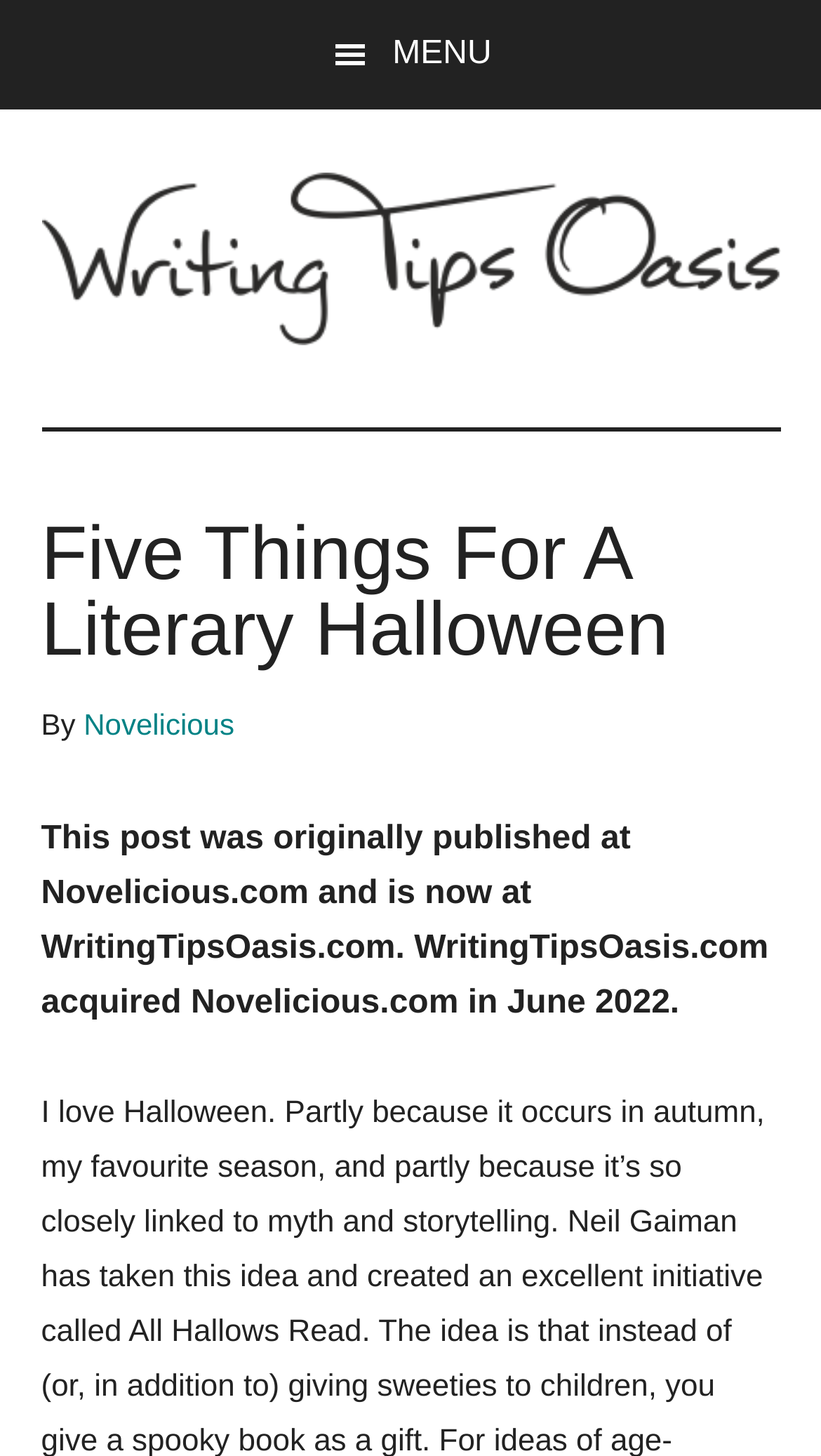Who is the author of the article?
Refer to the screenshot and answer in one word or phrase.

Novelicious